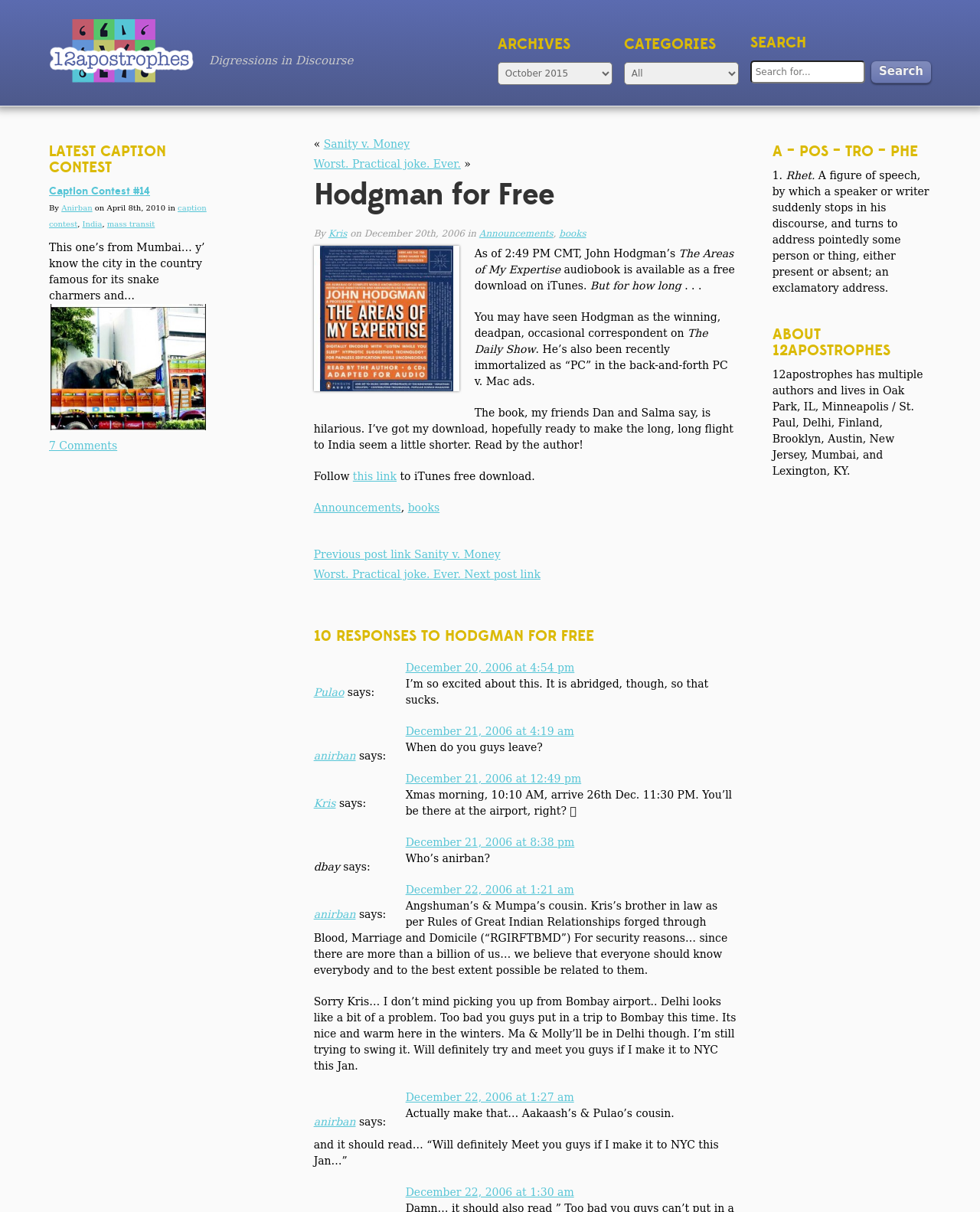What is the name of the book mentioned in the article?
Use the screenshot to answer the question with a single word or phrase.

The Areas of My Expertise